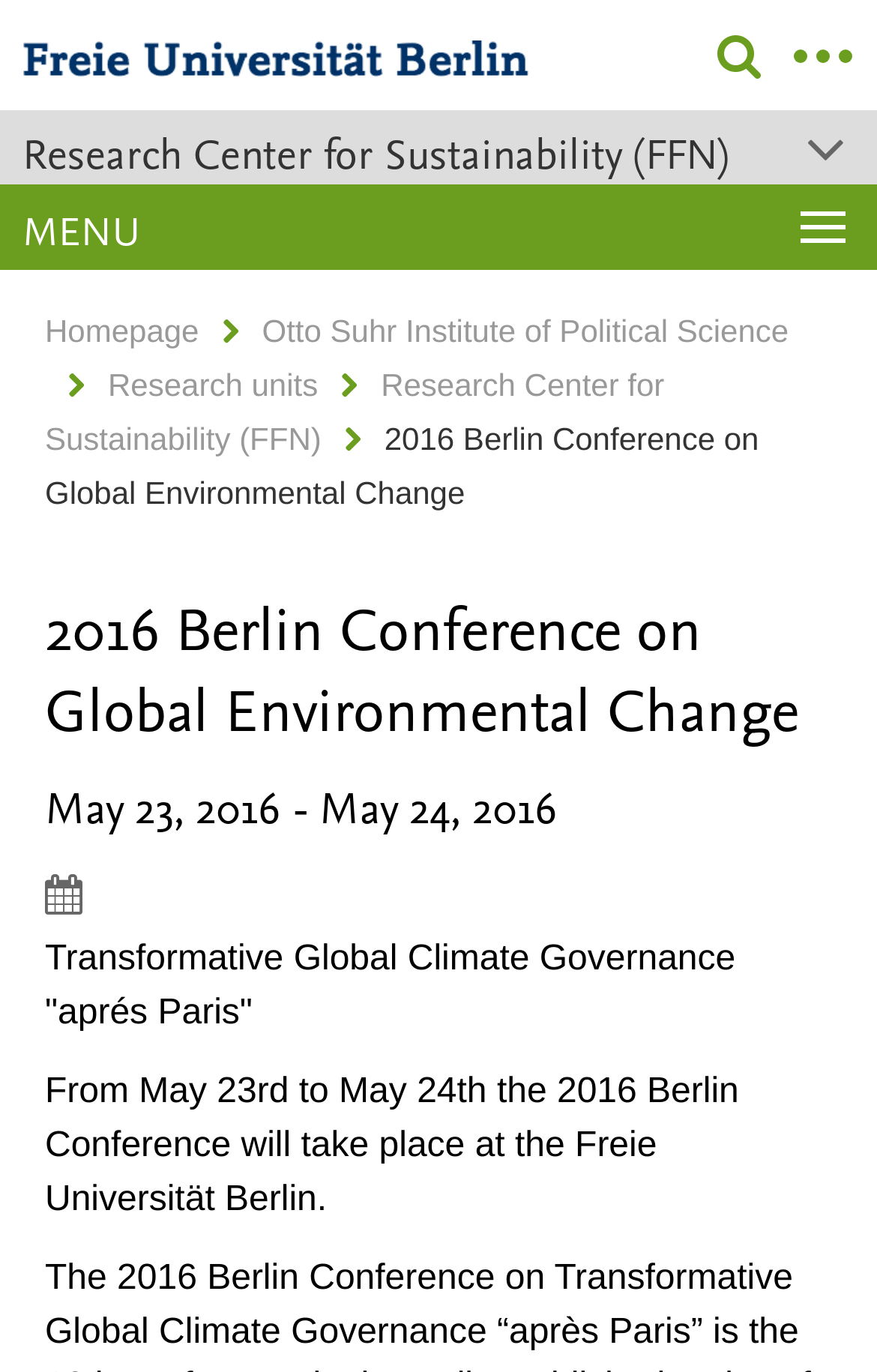Generate a detailed explanation of the webpage's features and information.

The webpage is about the 2016 Berlin Conference on Global Environmental Change, hosted by the Research Center for Sustainability (FFN) at the Department of Political and Social Sciences. 

At the top left corner, there is a logo of the Freie Universität Berlin, which is also a link. Next to it, there is a heading that displays the name of the Research Center for Sustainability (FFN). 

On the top right corner, there is an empty link. 

Below the logo, there is a menu section with the label "MENU". Underneath the menu label, there are several links, including "Homepage", "Otto Suhr Institute of Political Science", "Research units", and another link to the Research Center for Sustainability (FFN). 

Further down, there is a heading that announces the 2016 Berlin Conference on Global Environmental Change, which took place from May 23 to May 24, 2016. Below the heading, there is a brief description of the conference, including its theme "Transformative Global Climate Governance 'aprés Paris'". The description also mentions that the conference was held at the Freie Universität Berlin.